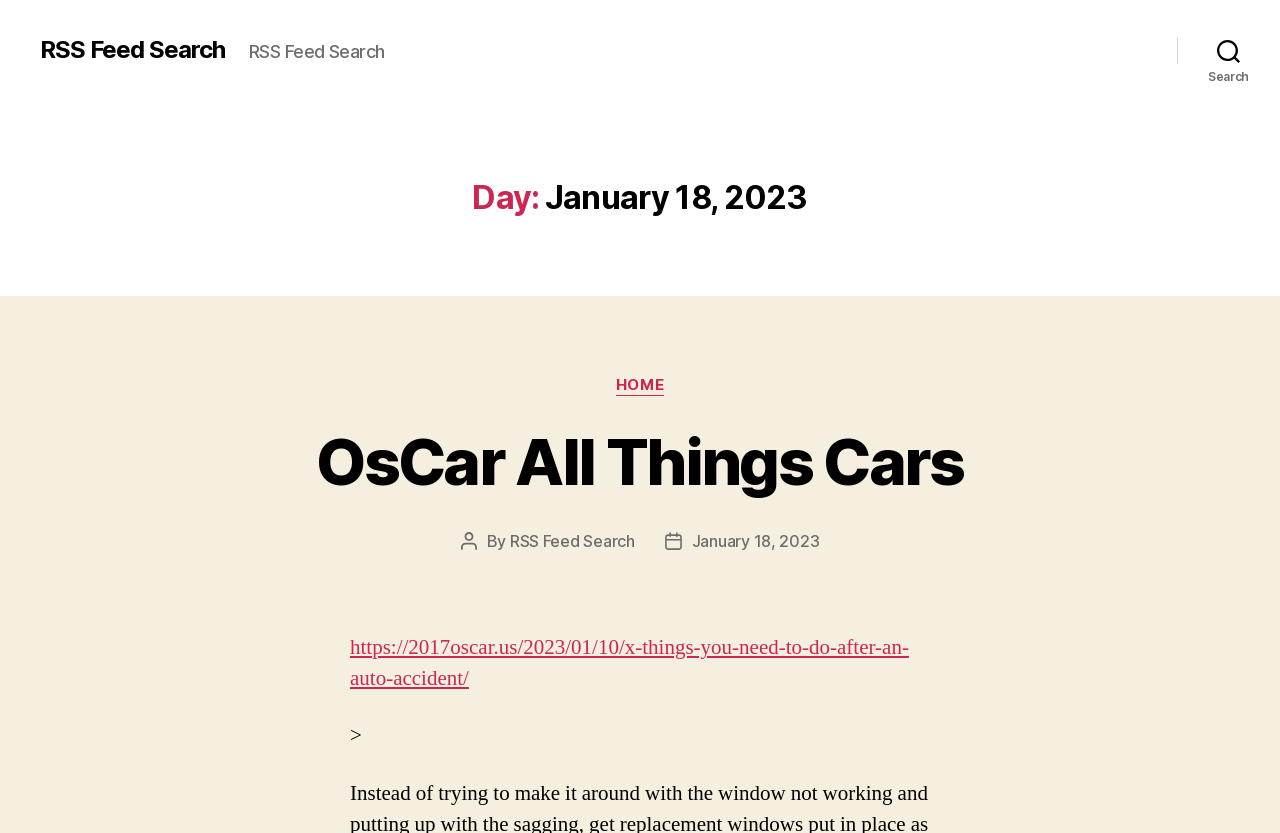Please extract the primary headline from the webpage.

Day: January 18, 2023